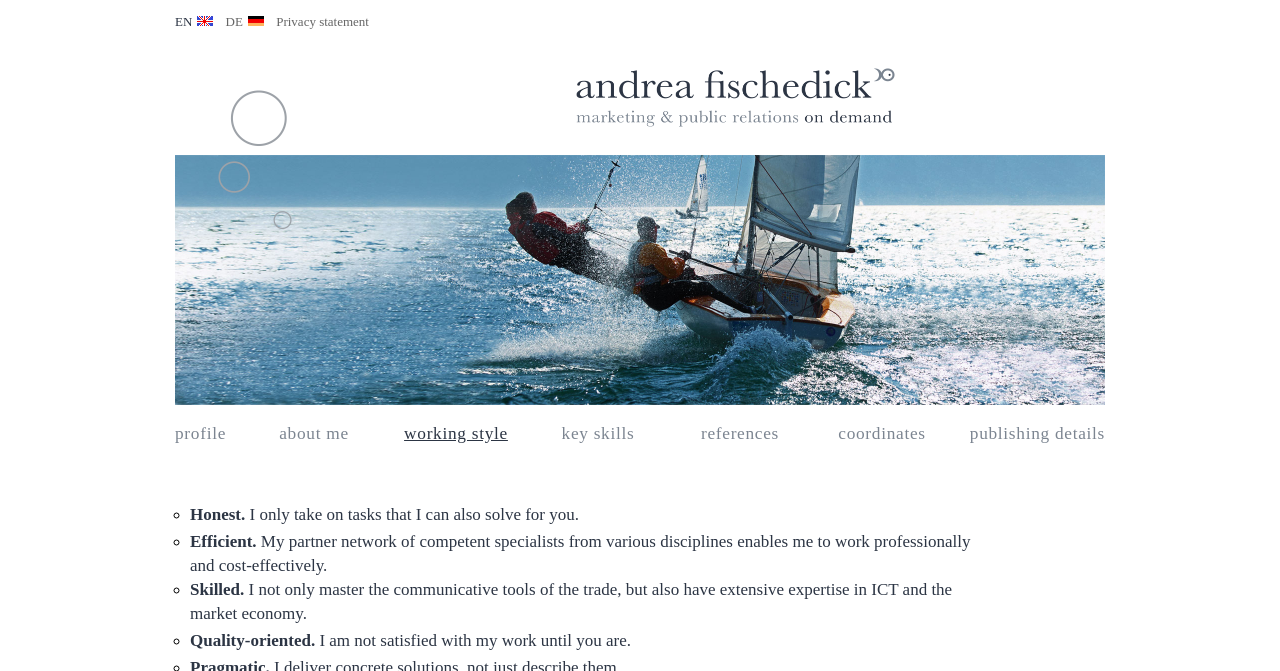Find the bounding box coordinates of the clickable area that will achieve the following instruction: "Go to profile".

[0.137, 0.618, 0.19, 0.675]